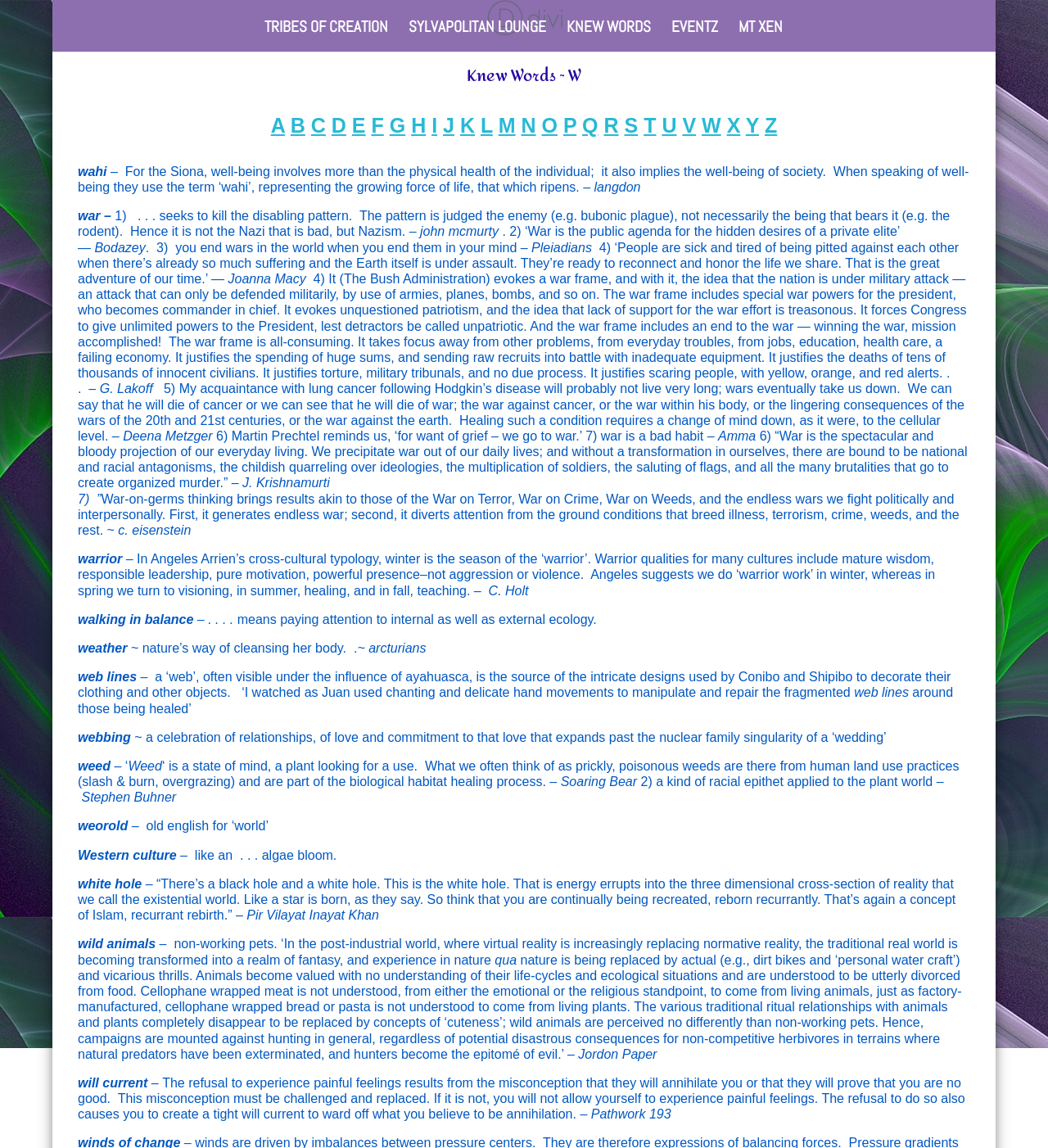Locate the bounding box of the UI element described in the following text: "Contact Us".

None